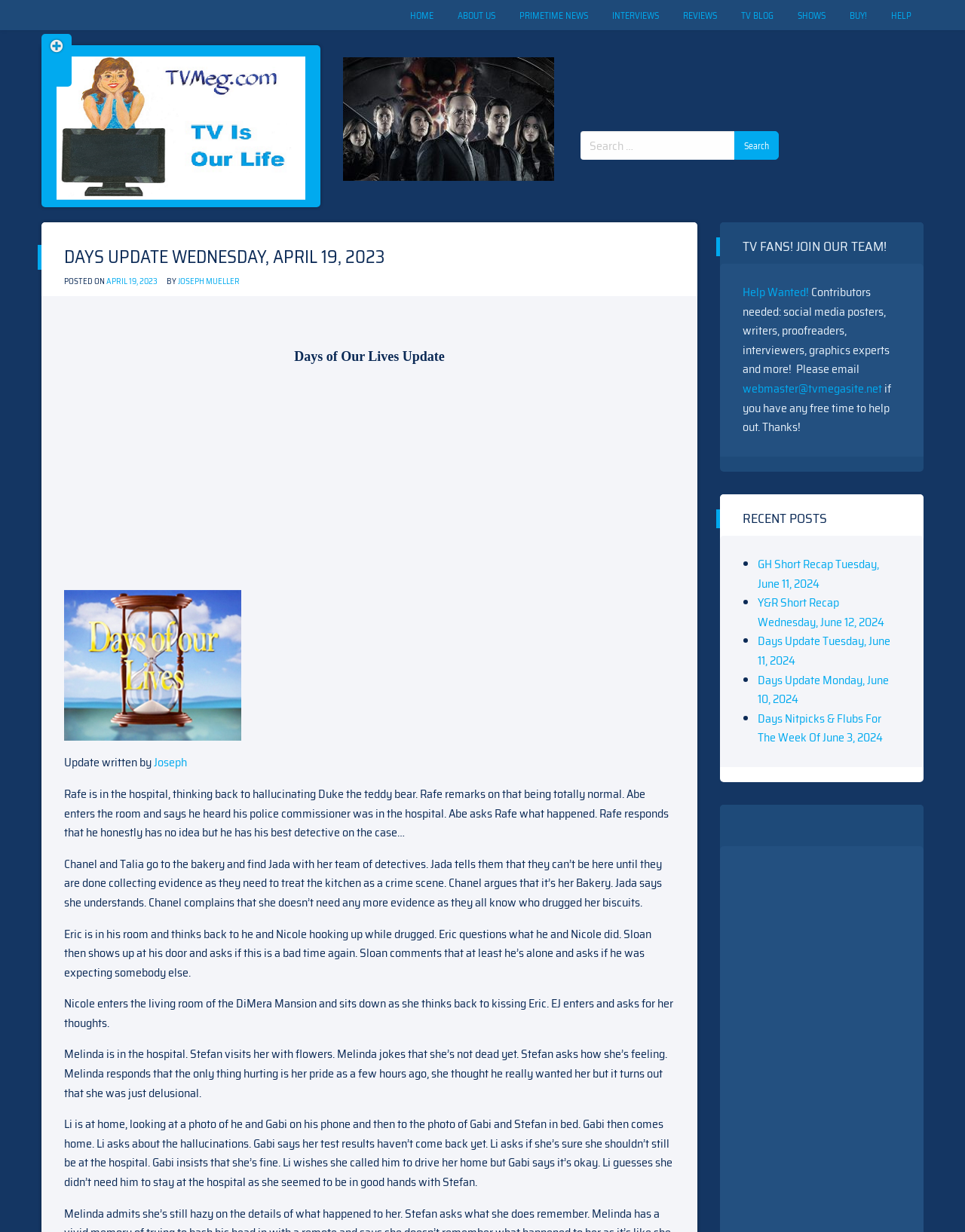Locate the bounding box coordinates of the clickable element to fulfill the following instruction: "Click on the 'HOME' link". Provide the coordinates as four float numbers between 0 and 1 in the format [left, top, right, bottom].

[0.412, 0.0, 0.462, 0.026]